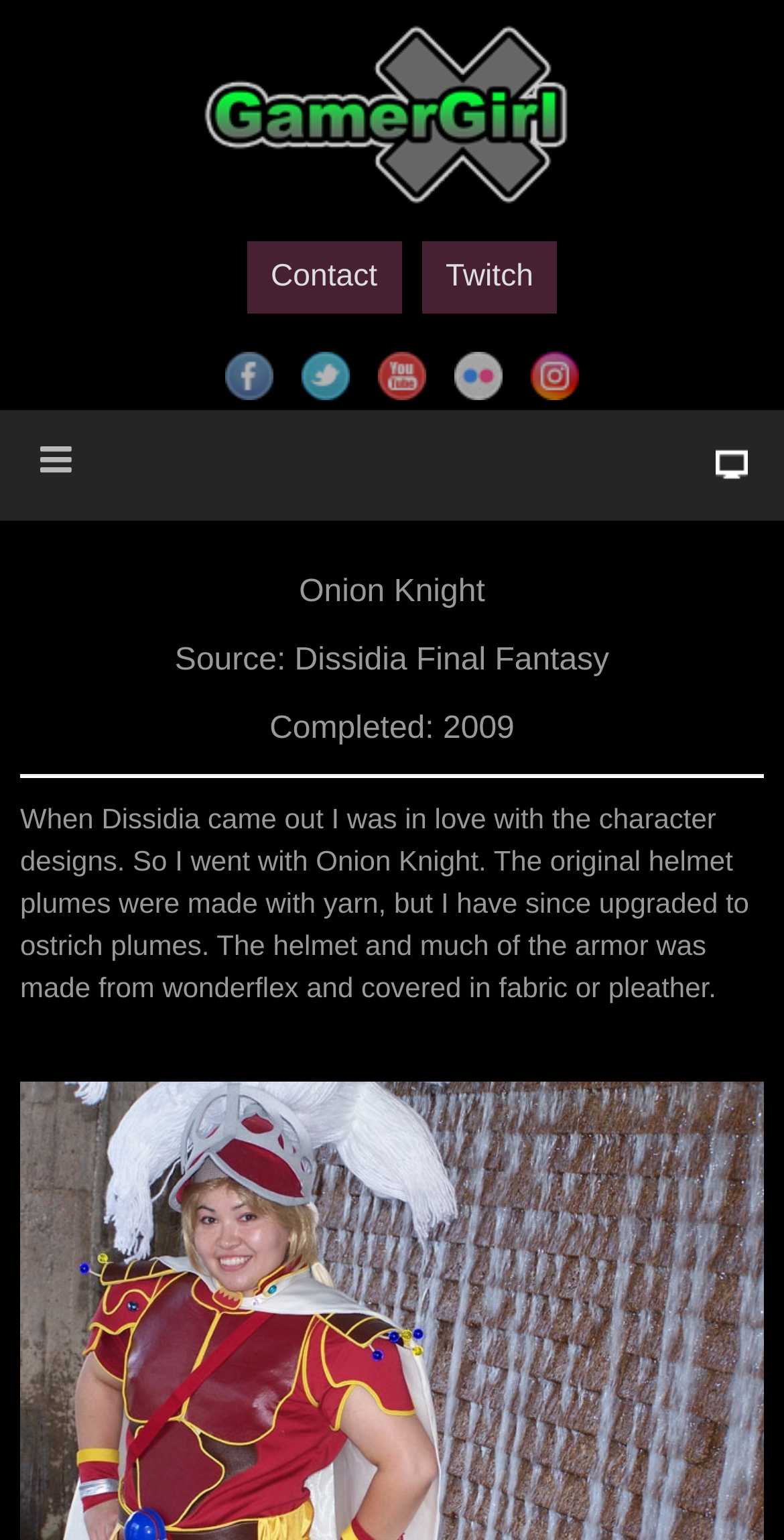Identify the bounding box coordinates of the part that should be clicked to carry out this instruction: "visit GamerGirlX Cosplay homepage".

[0.215, 0.0, 0.785, 0.15]